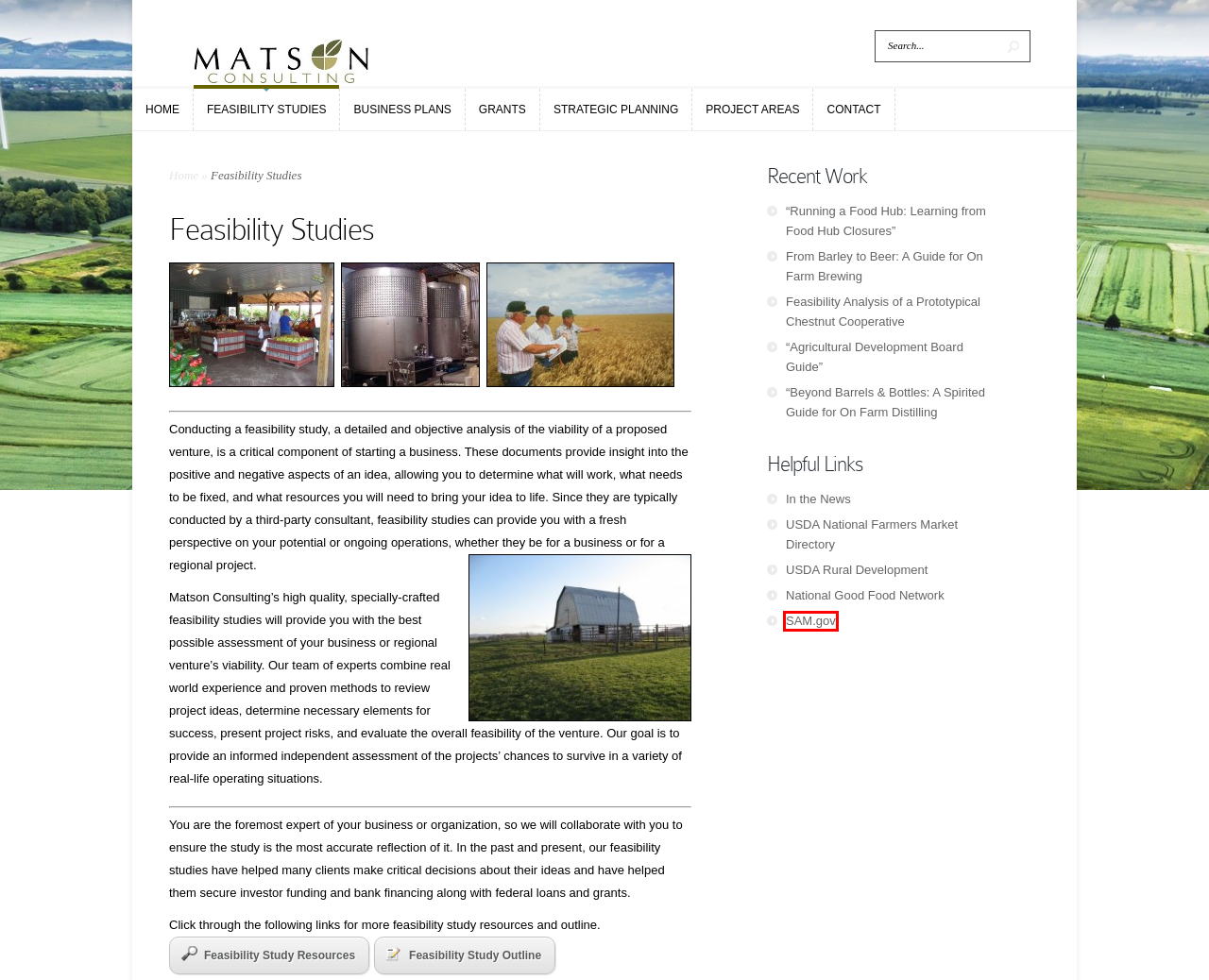Please examine the screenshot provided, which contains a red bounding box around a UI element. Select the webpage description that most accurately describes the new page displayed after clicking the highlighted element. Here are the candidates:
A. “Running a Food Hub: Learning from Food Hub Closures” | Matson Consulting
B. Business Plans | Matson Consulting
C. Feasibility Study Resources | Matson Consulting
D. Feasibility Study Outline | Matson Consulting
E. SAM.gov | Home
F. In the News | Matson Consulting
G. From Barley to Beer: A Guide for On Farm Brewing | Matson Consulting
H. Strategic Planning | Matson Consulting

E